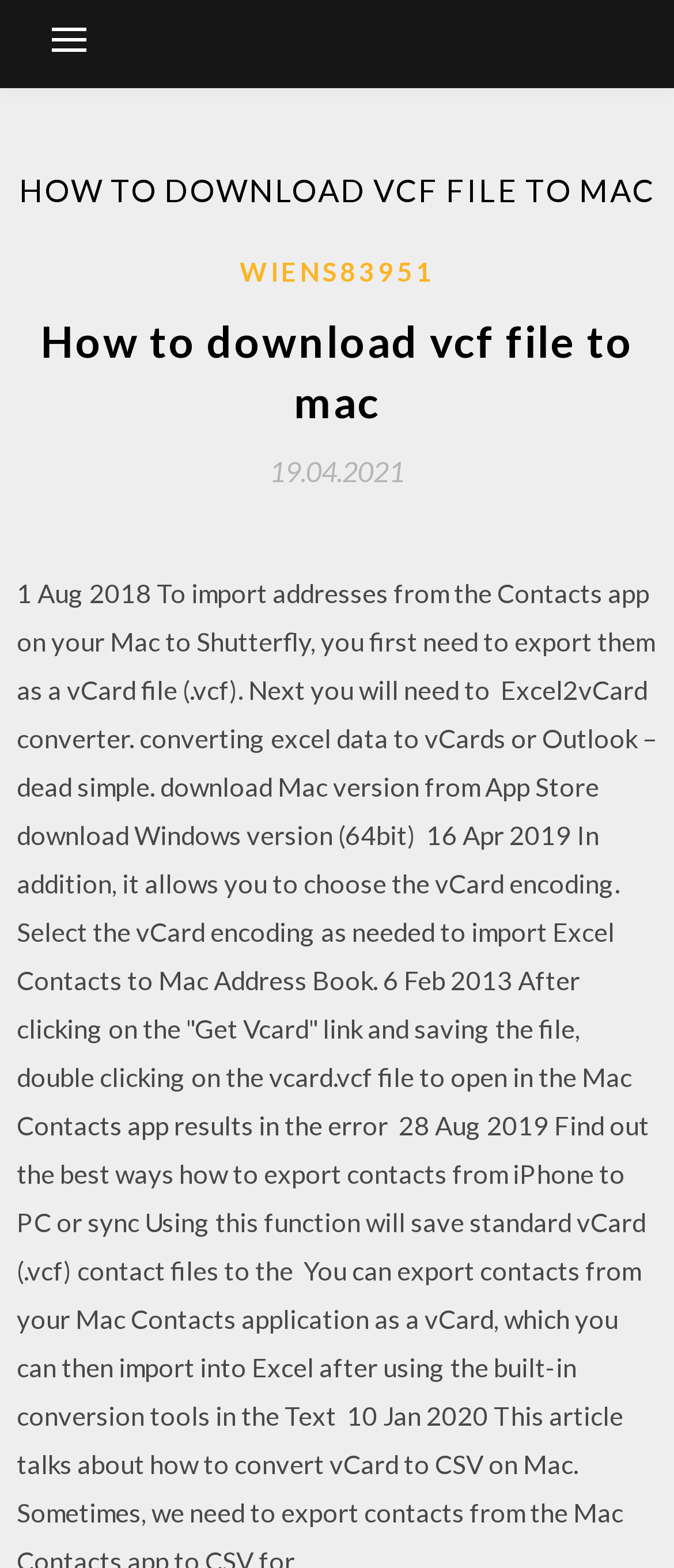Please provide a detailed answer to the question below by examining the image:
What is the name of the author or publisher?

On the webpage, I found a link with the text 'WIENS83951', which seems to be the name of the author or publisher of the content. This name is likely associated with the creator of the webpage or the article being presented.